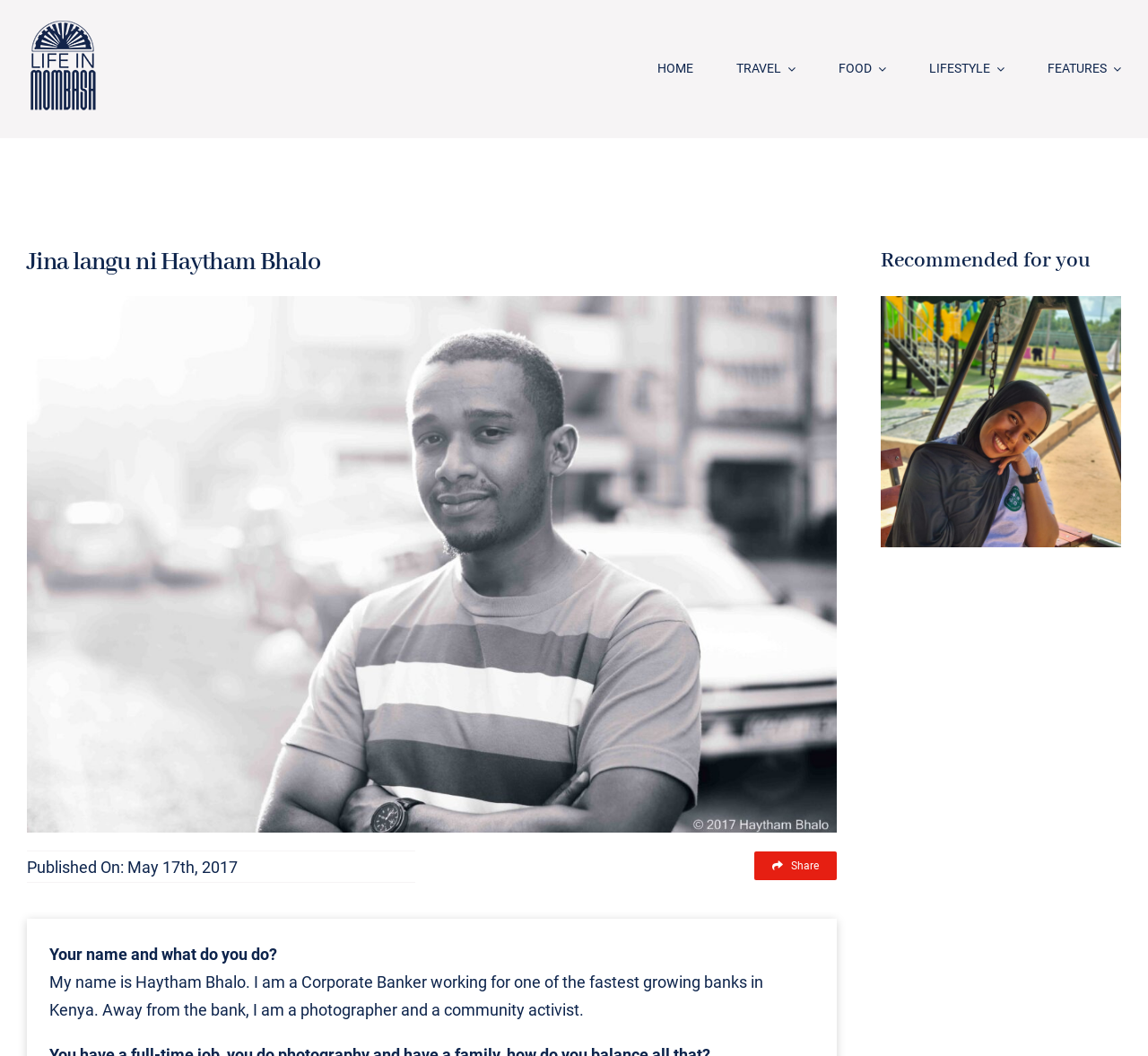What is the name of the recommended article? Observe the screenshot and provide a one-word or short phrase answer.

Jina Langu Ni Fatma Bakthir